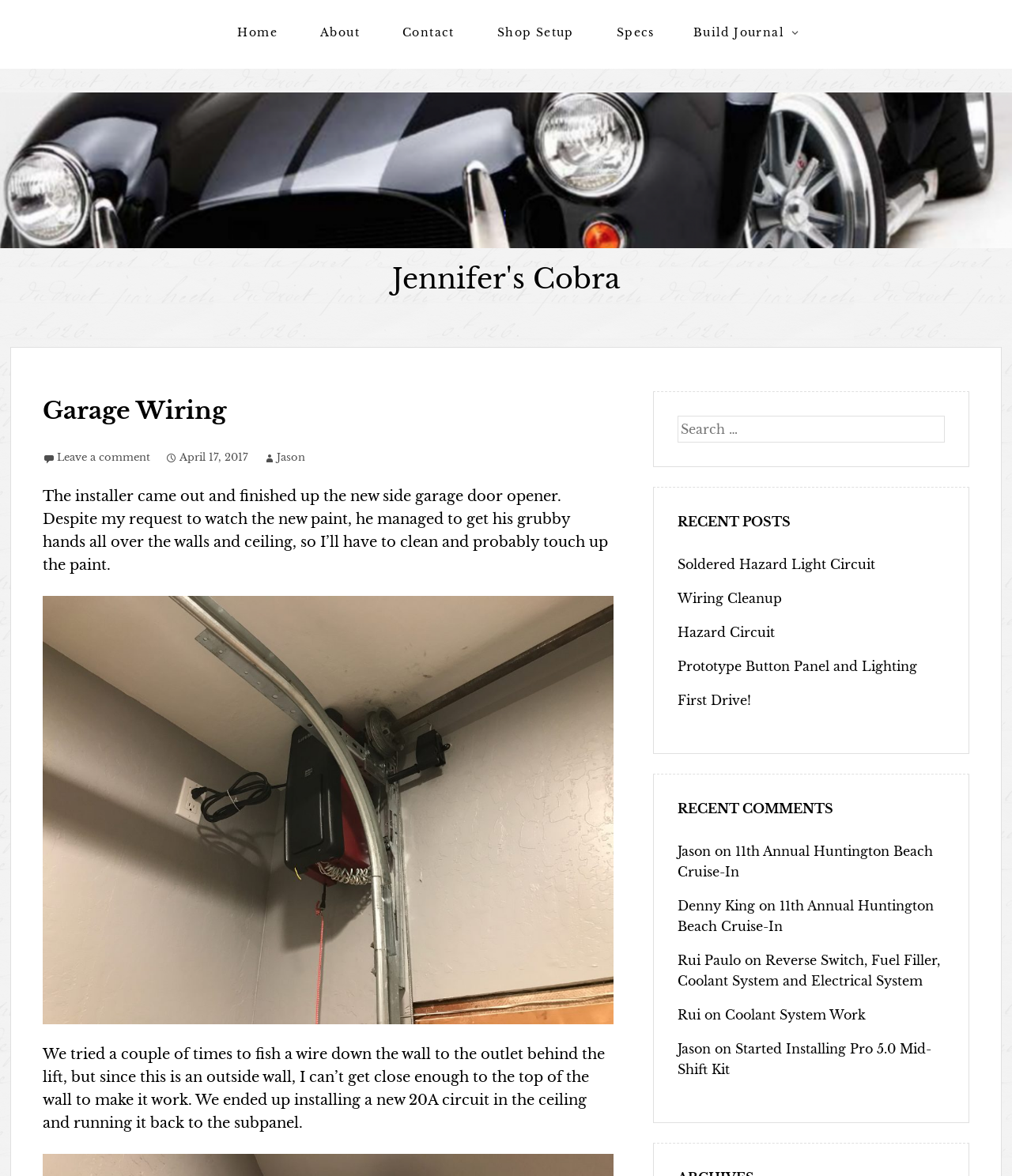What is the name of the garage?
Give a detailed explanation using the information visible in the image.

The name of the garage can be found in the link 'Jennifer's Cobra' at the top of the webpage, which suggests that the webpage is about a garage named Jennifer's Cobra.